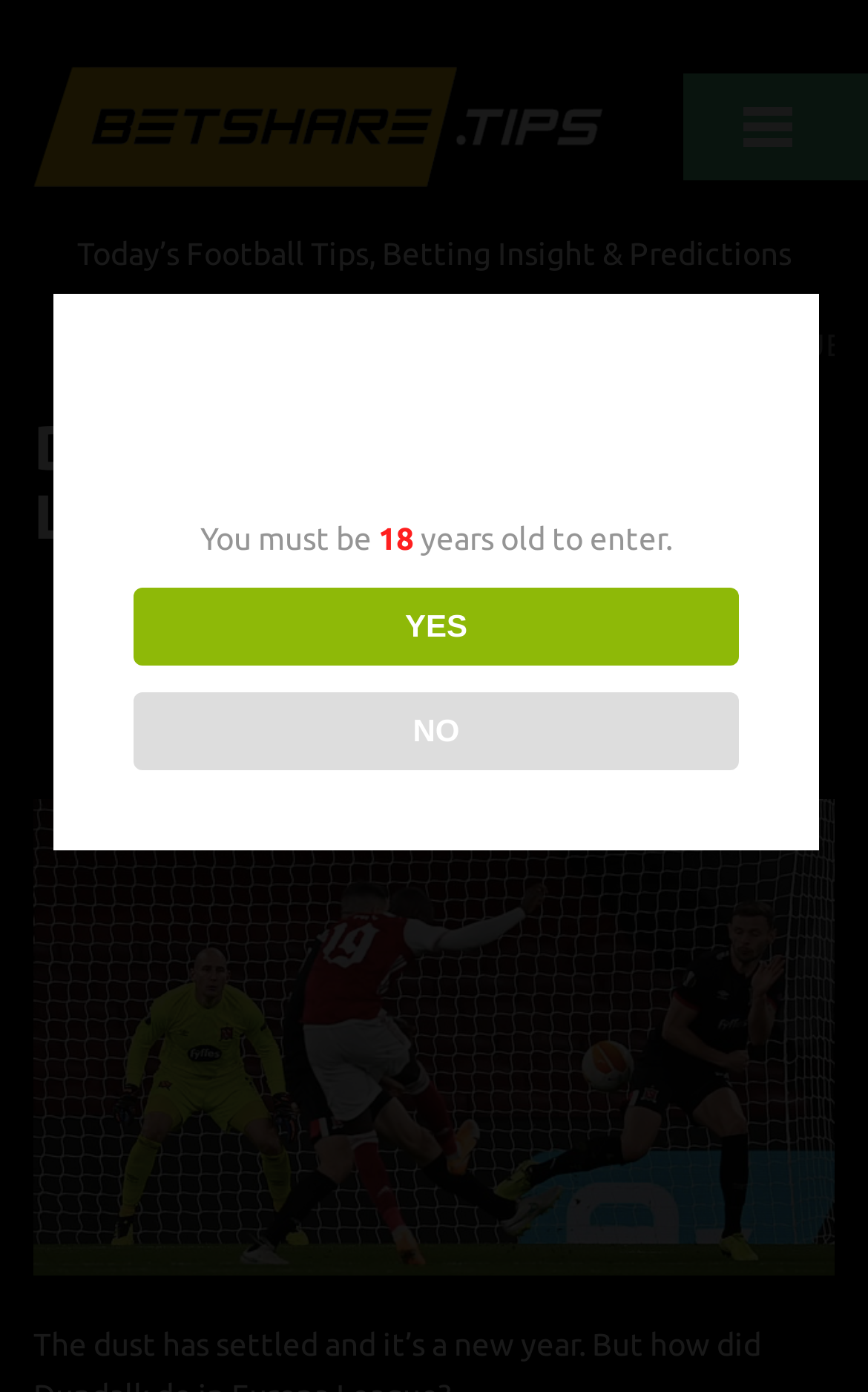Identify the webpage's primary heading and generate its text.

DUNDALK’S EUROPA LEAGUE DISASTER?